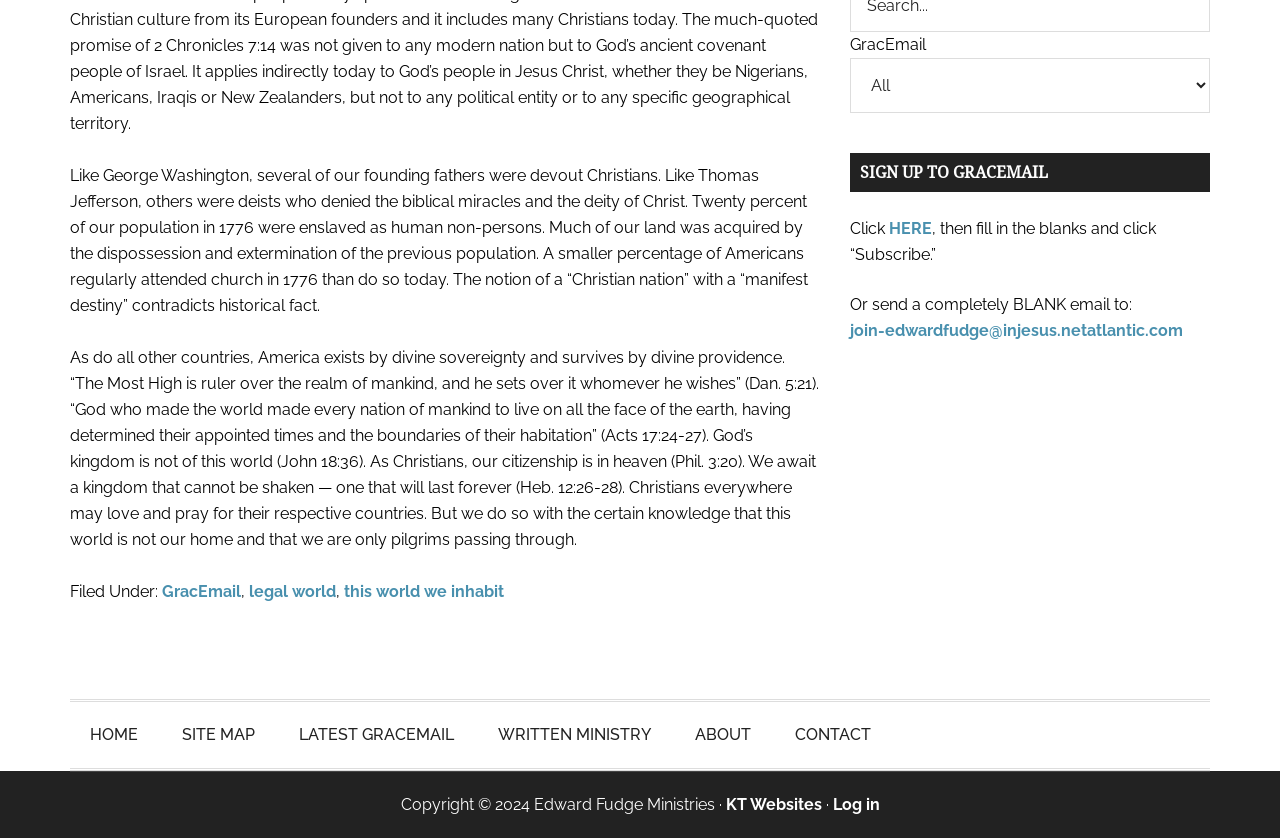Identify the bounding box coordinates for the UI element described as follows: Contact. Use the format (top-left x, top-left y, bottom-right x, bottom-right y) and ensure all values are floating point numbers between 0 and 1.

[0.605, 0.838, 0.696, 0.916]